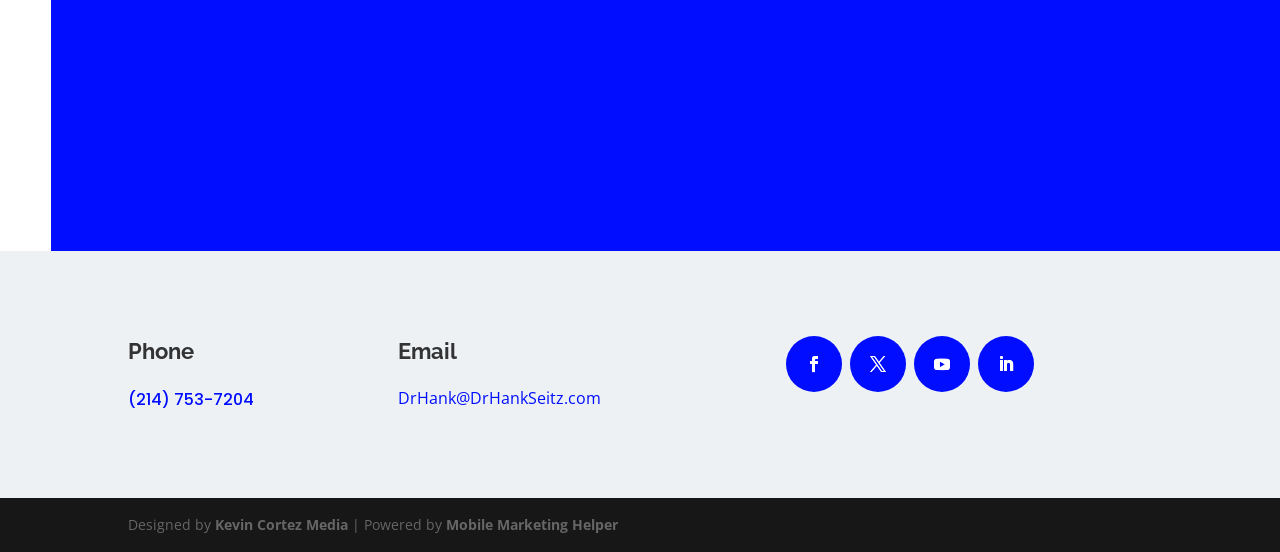Locate the bounding box coordinates of the area that needs to be clicked to fulfill the following instruction: "Visit Kevin Cortez Media". The coordinates should be in the format of four float numbers between 0 and 1, namely [left, top, right, bottom].

[0.168, 0.933, 0.272, 0.968]